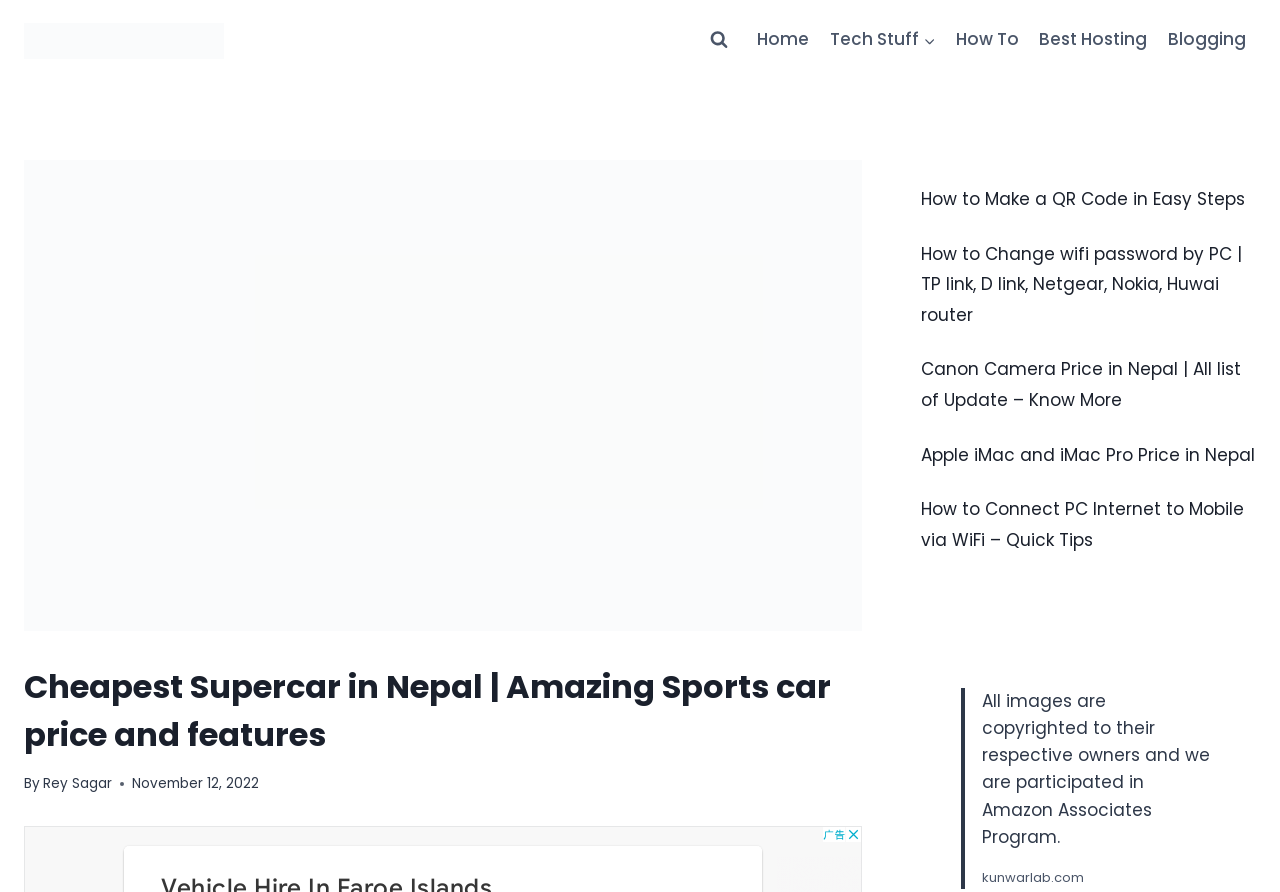Please determine the bounding box coordinates of the element's region to click in order to carry out the following instruction: "Read the article 'How to Make a QR Code in Easy Steps'". The coordinates should be four float numbers between 0 and 1, i.e., [left, top, right, bottom].

[0.72, 0.21, 0.973, 0.237]